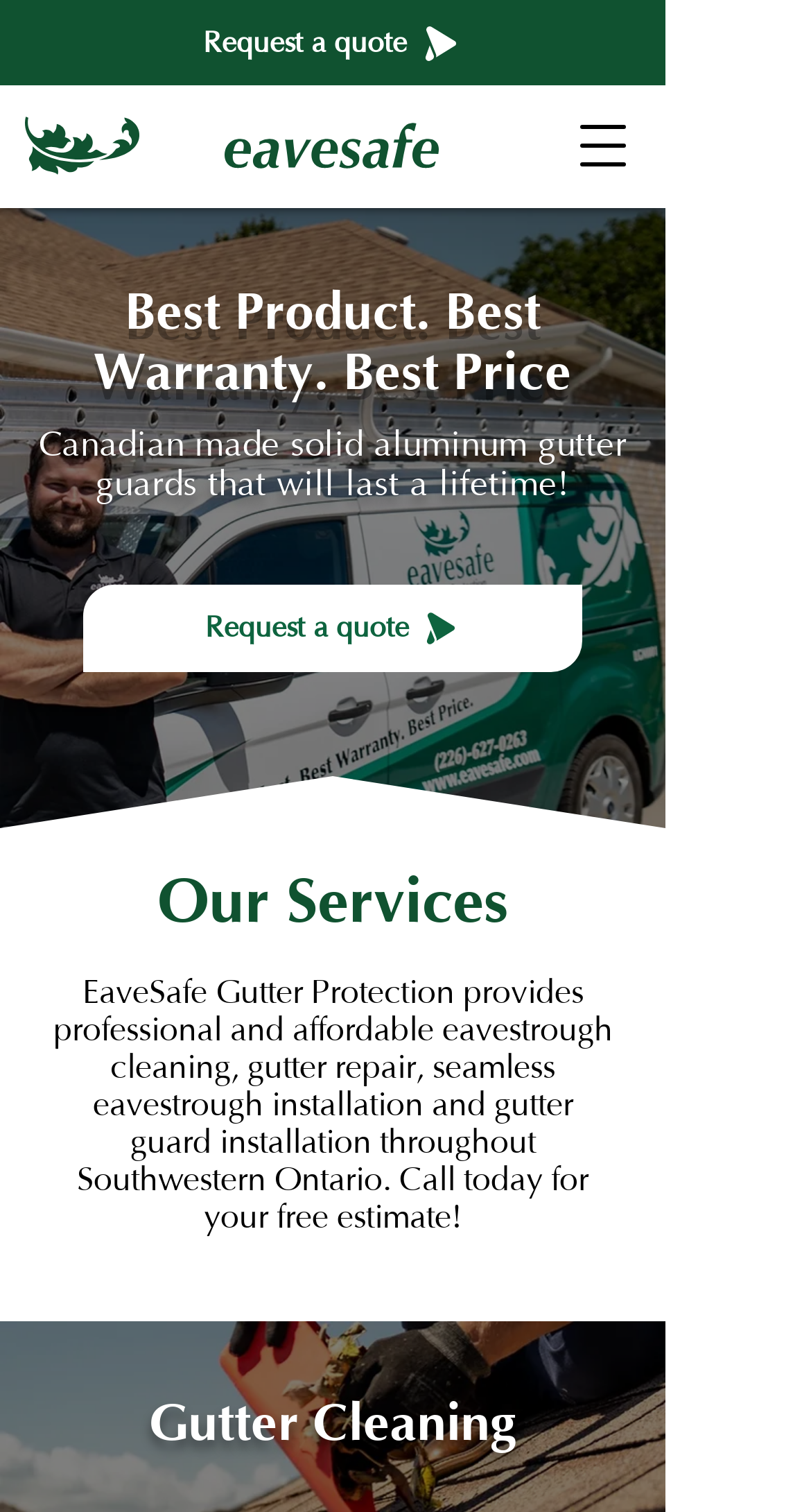Generate a comprehensive description of the webpage content.

The webpage is about EaveSafe Gutter Protection, a company that provides gutter-related services in Southwestern Ontario. At the top left corner, there is a link to request a quote. Next to it, there is a button to open a navigation menu. 

Below the top section, there are two headings that highlight the company's products and warranties. The first heading reads "Best Product. Best Warranty. Best Price" and the second one describes the Canadian-made solid aluminum gutter guards. 

Underneath these headings, there is another link to request a quote. Further down, there is a heading titled "Our Services" followed by a paragraph of text that summarizes the services offered by EaveSafe Gutter Protection, including eavestrough cleaning, gutter repair, seamless eavestrough installation, and gutter guard installation. 

At the bottom of the page, there is a section dedicated to "Gutter Cleaning" with a heading and a link to learn more about this specific service.